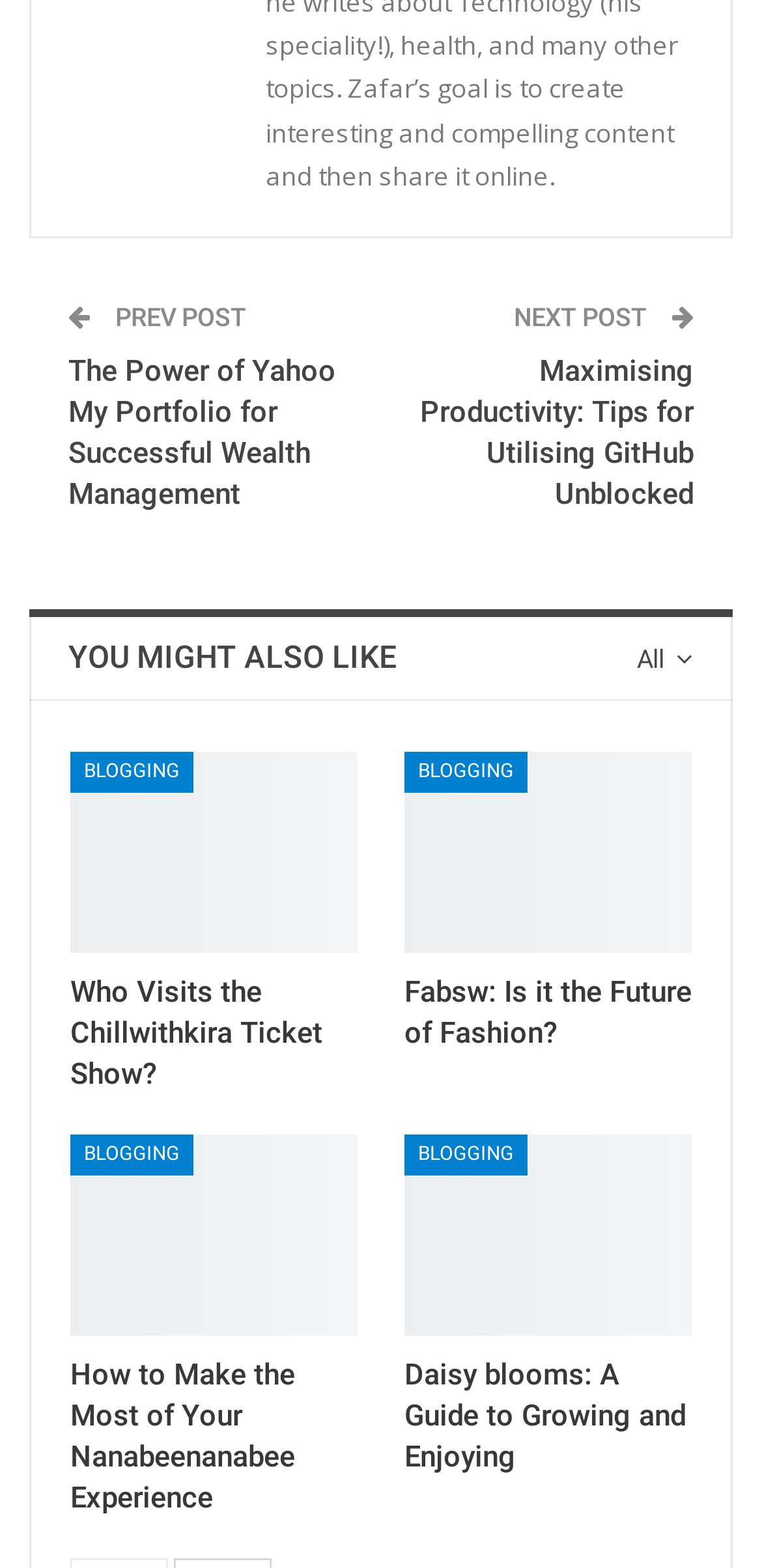Locate the bounding box coordinates of the clickable region necessary to complete the following instruction: "Read about keeping your business running efficiently". Provide the coordinates in the format of four float numbers between 0 and 1, i.e., [left, top, right, bottom].

None